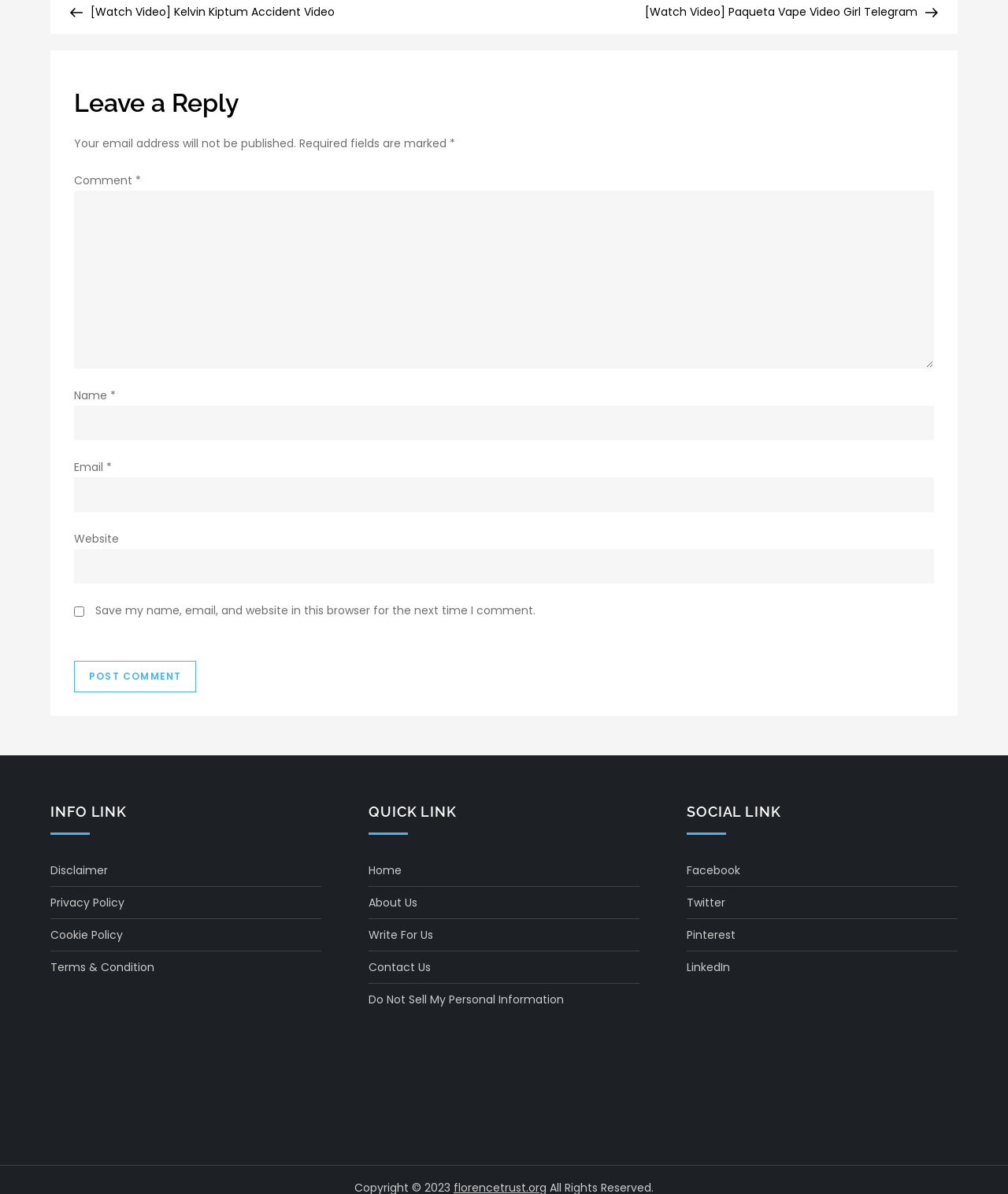Find the bounding box coordinates of the element's region that should be clicked in order to follow the given instruction: "Leave a comment". The coordinates should consist of four float numbers between 0 and 1, i.e., [left, top, right, bottom].

[0.073, 0.16, 0.927, 0.309]